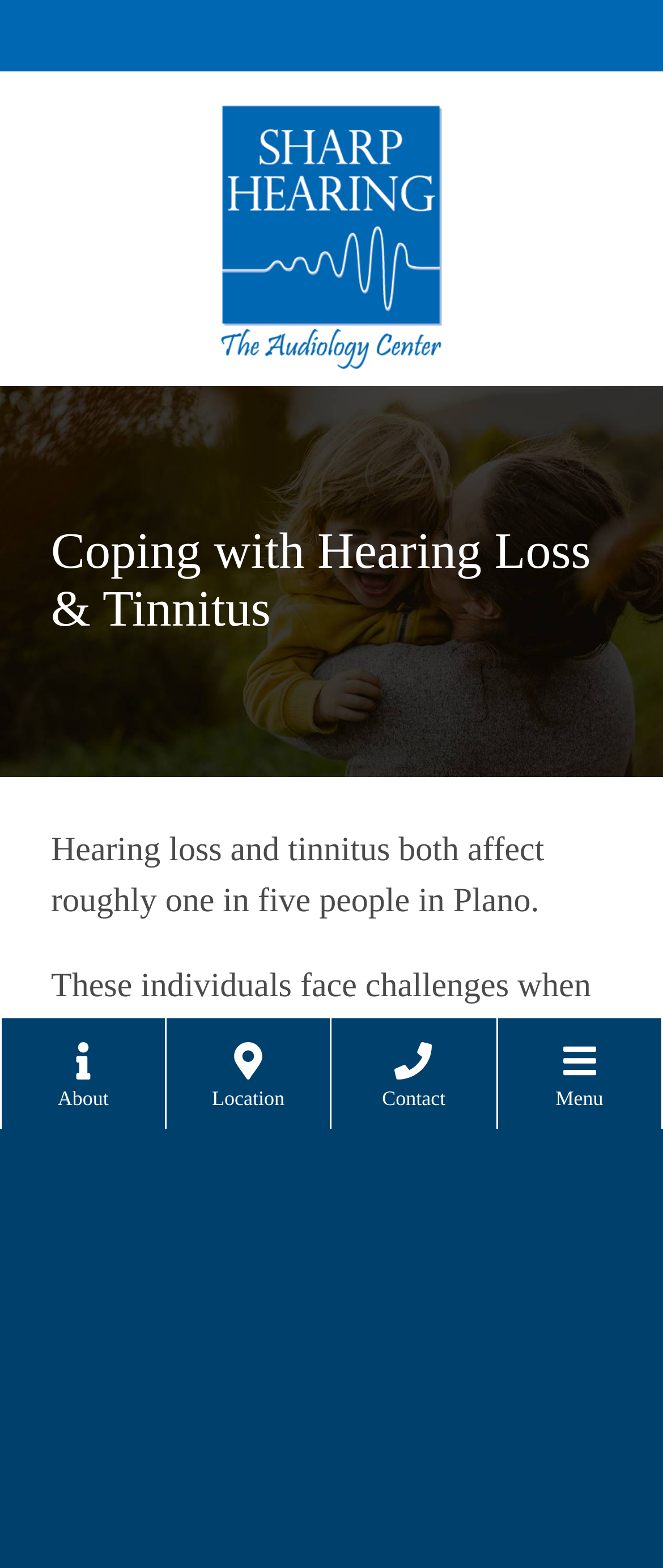Identify the bounding box for the given UI element using the description provided. Coordinates should be in the format (top-left x, top-left y, bottom-right x, bottom-right y) and must be between 0 and 1. Here is the description: About Us

[0.0, 0.785, 1.0, 0.839]